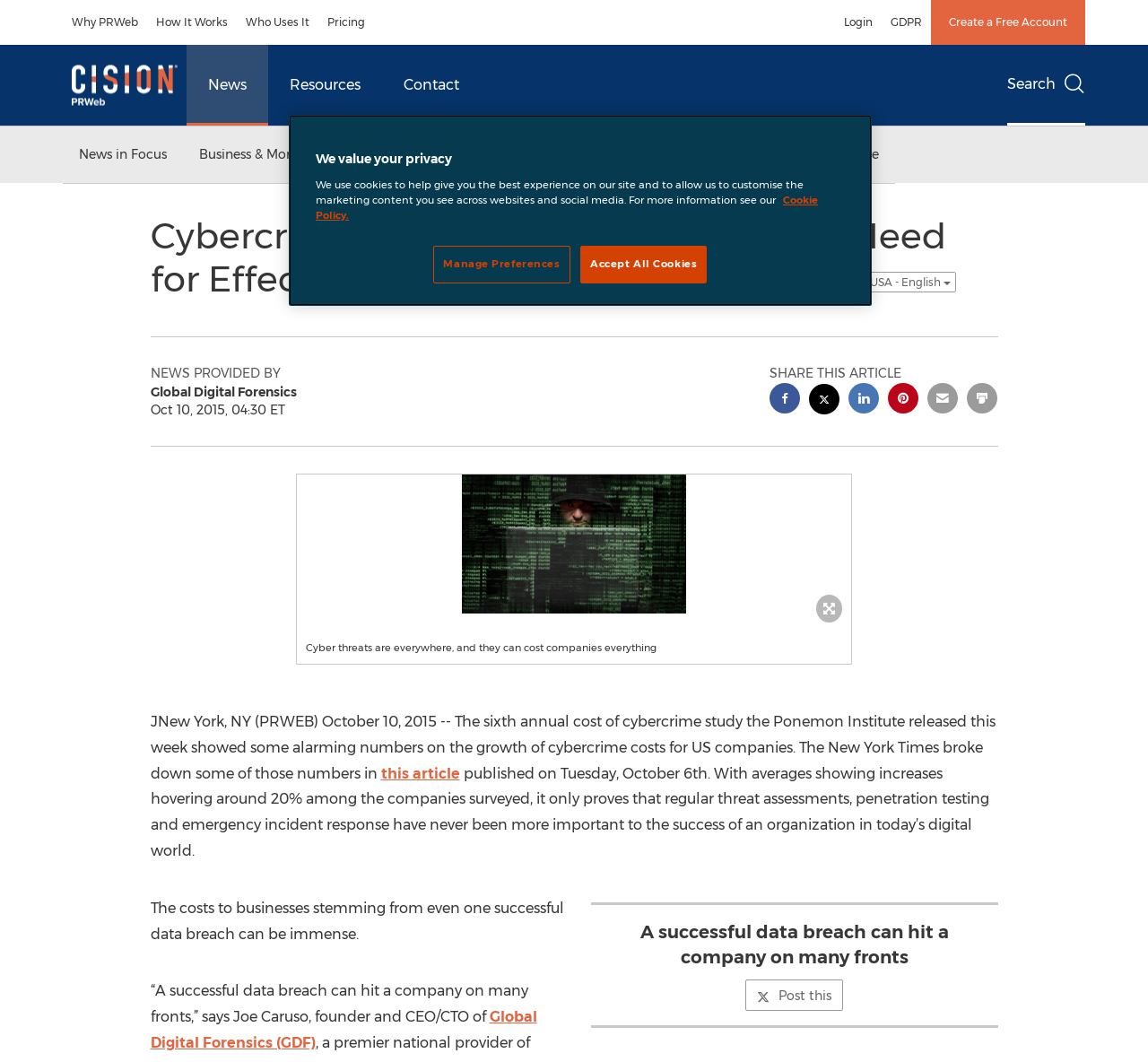What is the topic of the article?
Based on the image, answer the question with as much detail as possible.

I inferred the topic by reading the article title 'Cybercrime's Rising Costs Only Magnify Need for Effective Emergency Response Plans' and the content, which discusses the costs of cybercrime for US companies.